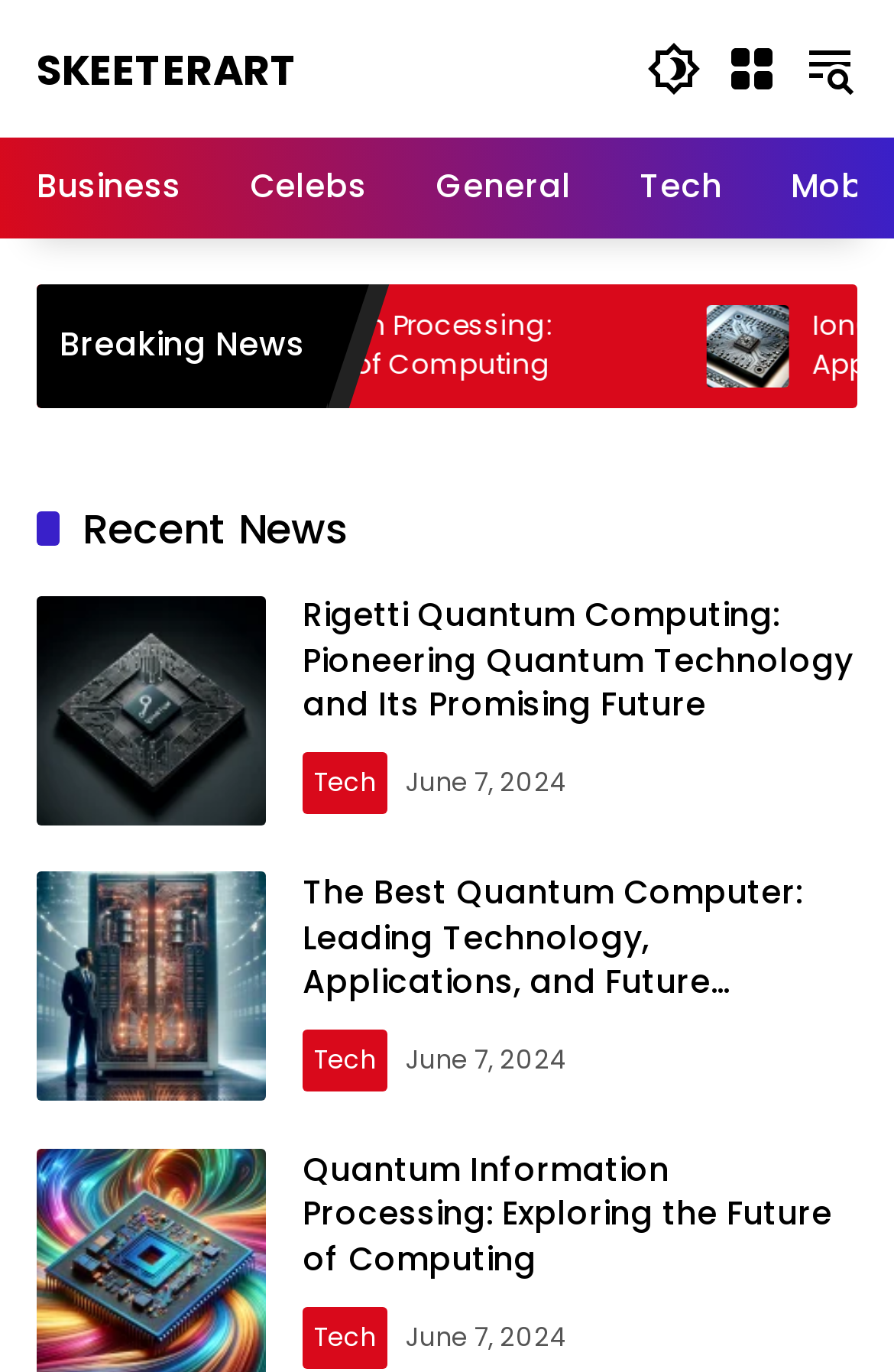Provide a thorough description of the webpage's content and layout.

The webpage is a blog that presents a collection of articles and news related to technology, business, and celebrities. At the top left corner, there is a link to the website's homepage labeled "SKEETERART". Next to it, there is a brief description of the blog, "Discover a versatile oasis of knowledge and inspiration at our blog". 

On the top right corner, there are three buttons: "Dark Mode", "Open Menu", and "Menus". Each button has an accompanying image. 

Below the top section, there are four links to different categories: "Business", "Celebs", "General", and "Tech". These links are positioned horizontally, with "Business" on the left and "Tech" on the right.

Underneath the category links, there is a "Breaking News" section. Below this section, there are three articles, each with a heading, a link to the article, and an accompanying image. The articles are stacked vertically, with the most recent one at the top. Each article has a "Tech" category link and a timestamp indicating the publication date, which is June 7, 2024, for all three articles.